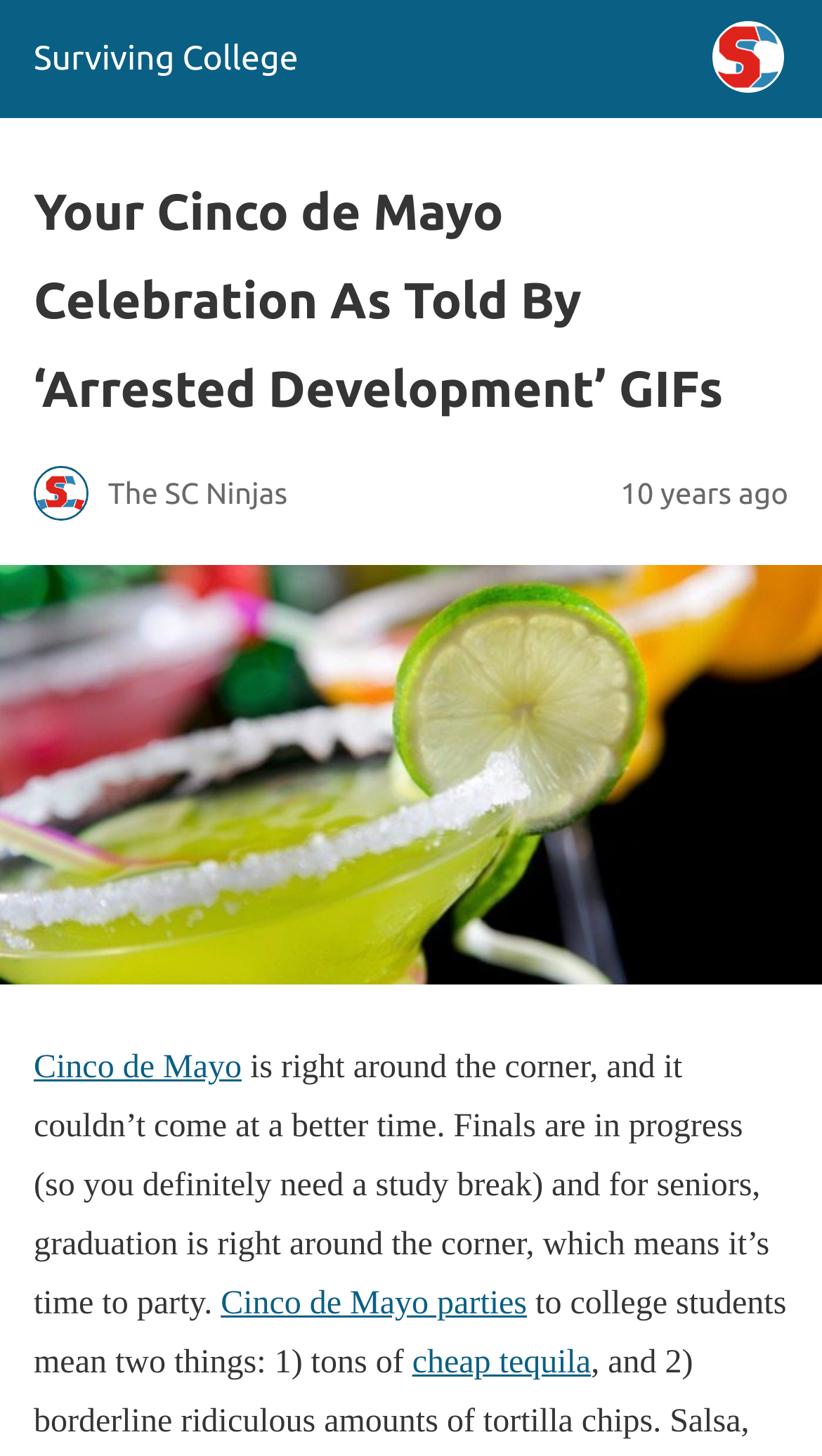Determine the main headline of the webpage and provide its text.

Your Cinco de Mayo Celebration As Told By ‘Arrested Development’ GIFs